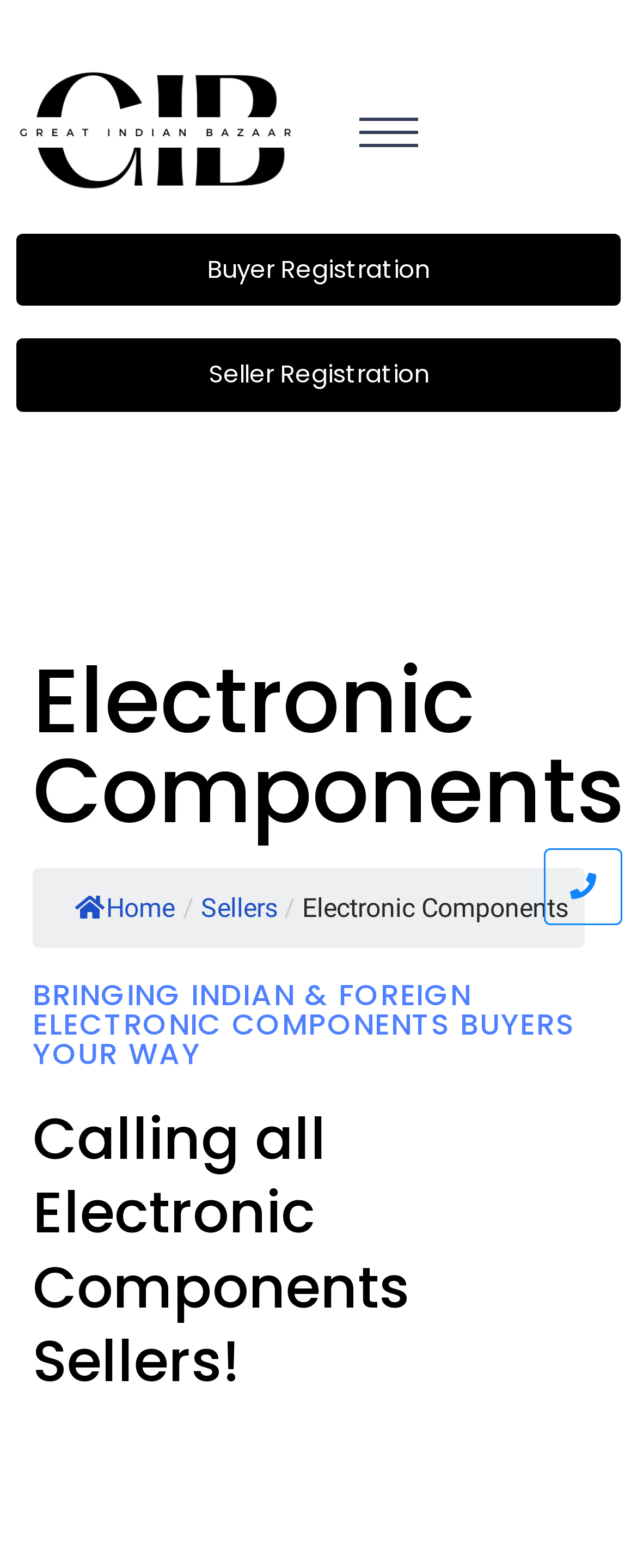Identify and provide the bounding box coordinates of the UI element described: "Home". The coordinates should be formatted as [left, top, right, bottom], with each number being a float between 0 and 1.

[0.118, 0.569, 0.274, 0.589]